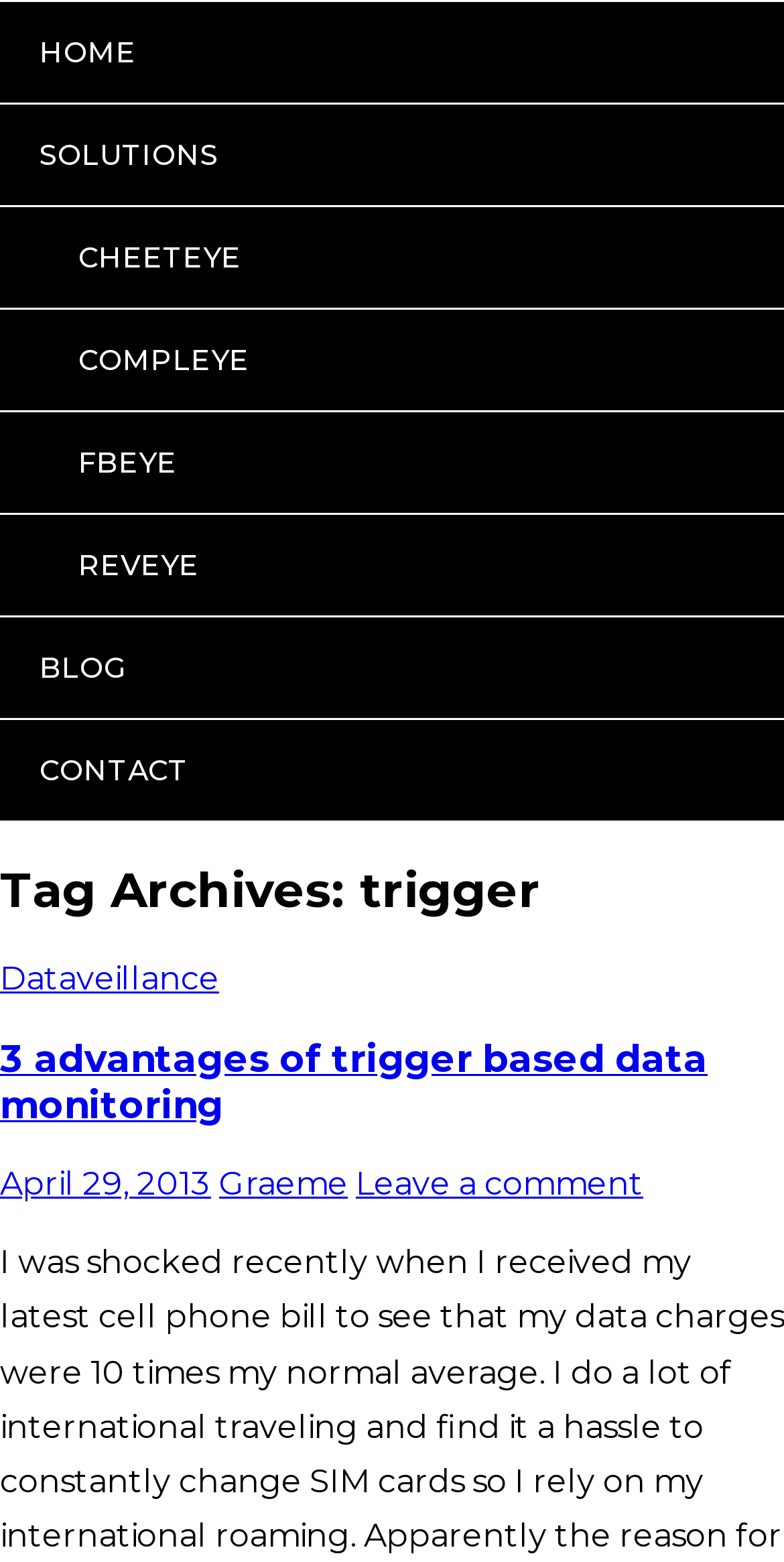Please give the bounding box coordinates of the area that should be clicked to fulfill the following instruction: "visit blog". The coordinates should be in the format of four float numbers from 0 to 1, i.e., [left, top, right, bottom].

[0.0, 0.394, 1.0, 0.46]